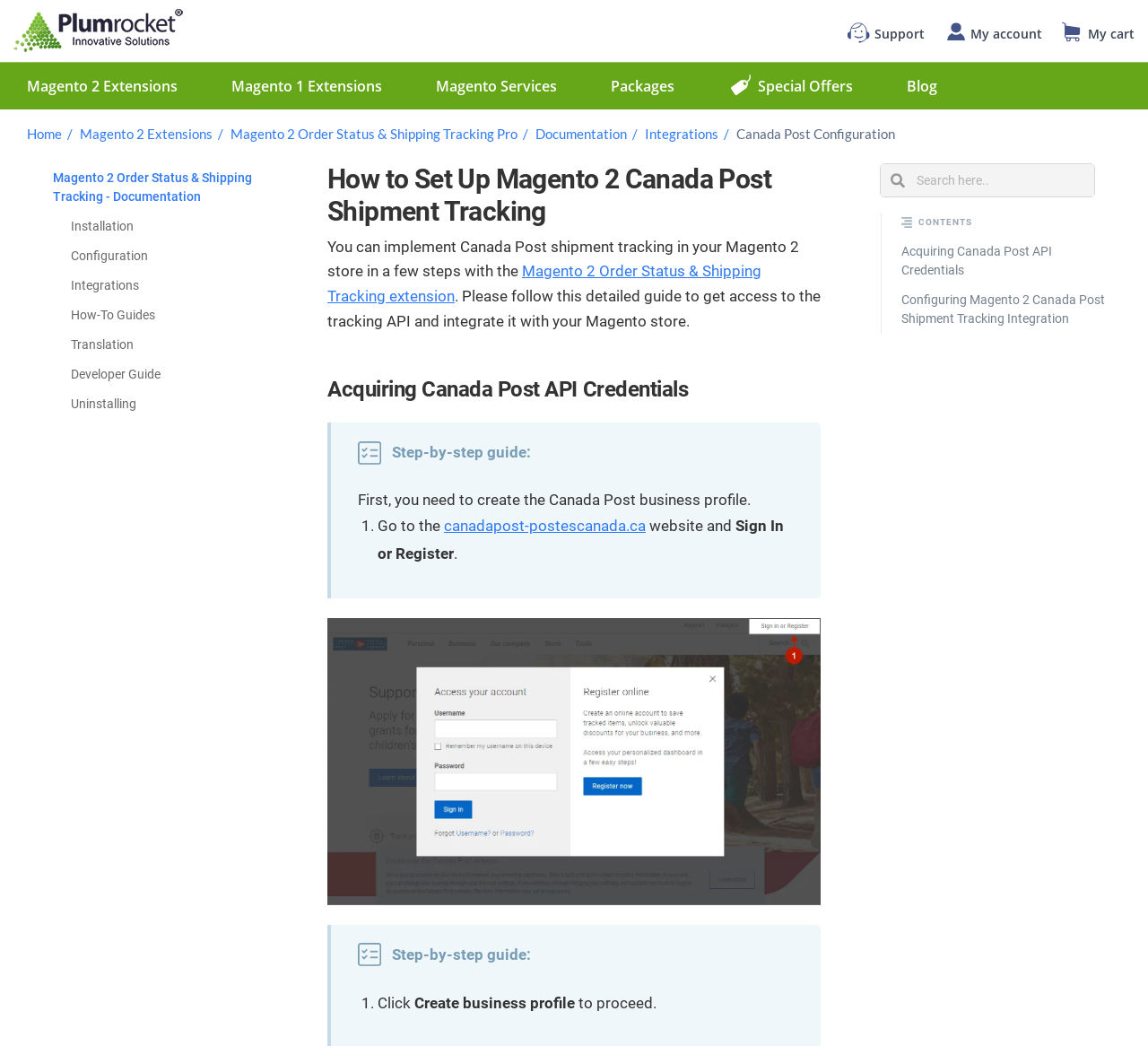How many steps are involved in setting up Canada Post shipment tracking?
From the image, respond using a single word or phrase.

A few